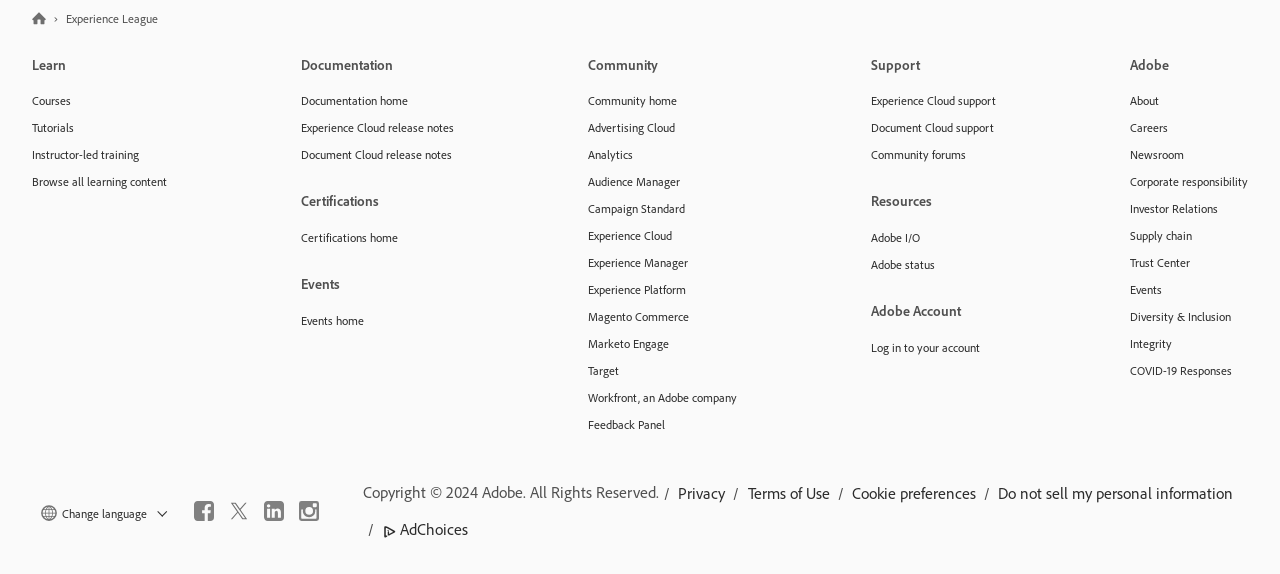Locate the bounding box coordinates of the element I should click to achieve the following instruction: "Log in to your account".

[0.68, 0.581, 0.778, 0.628]